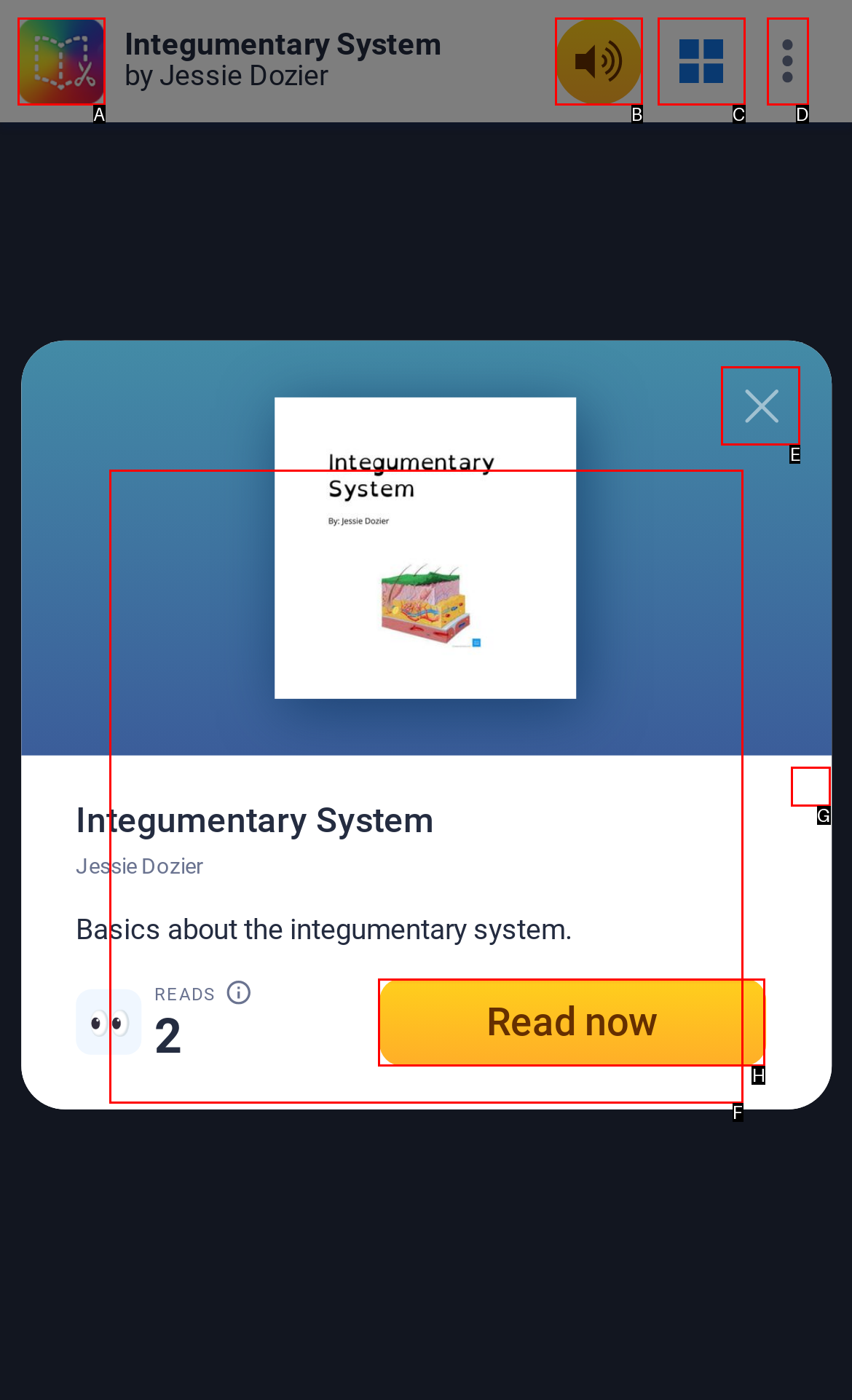Identify the correct UI element to click for the following task: Close dialog Choose the option's letter based on the given choices.

E